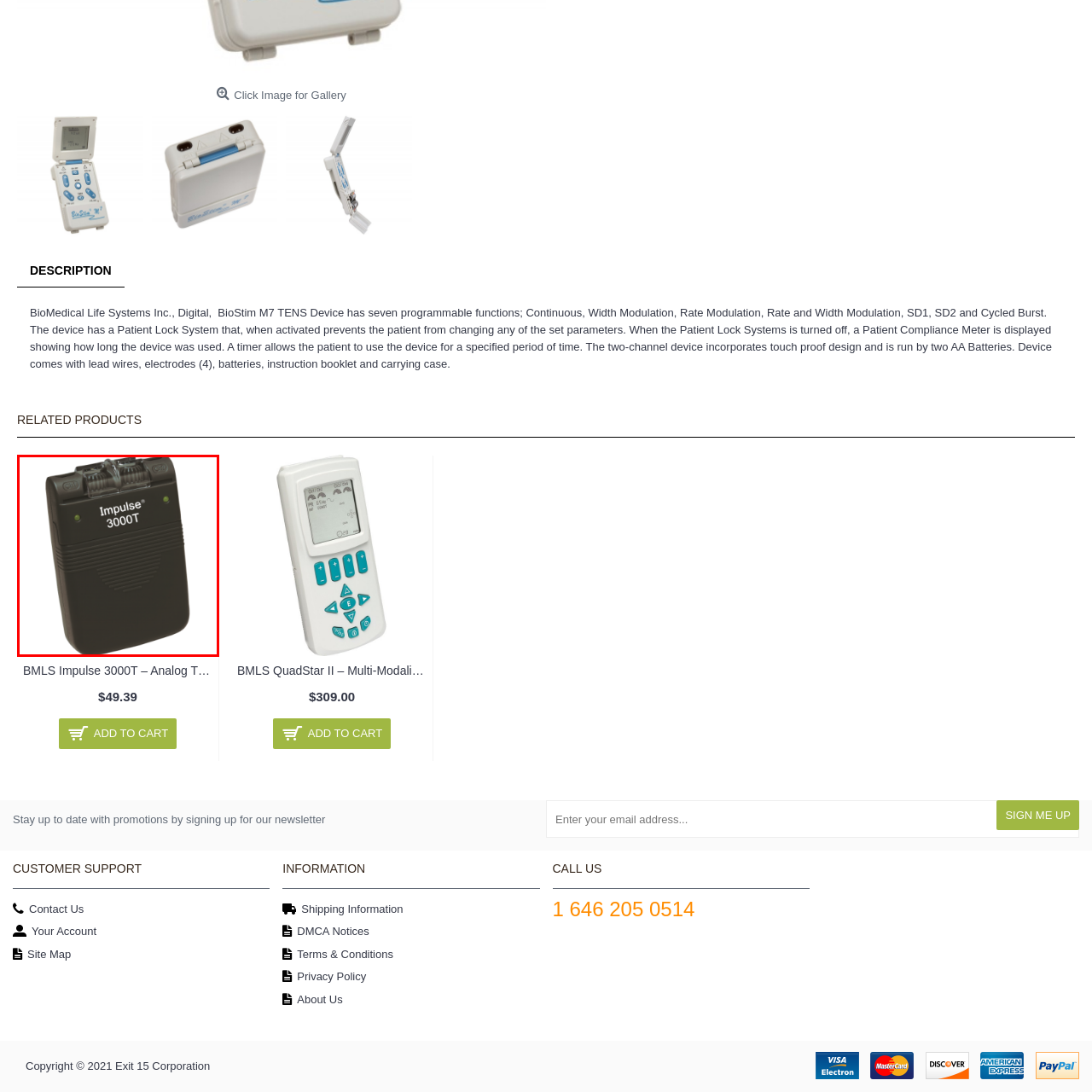How many channels does the device have?
Study the area inside the red bounding box in the image and answer the question in detail.

The device is equipped with dual channels, which allows for customizable stimulation and makes it suitable for various treatment options.